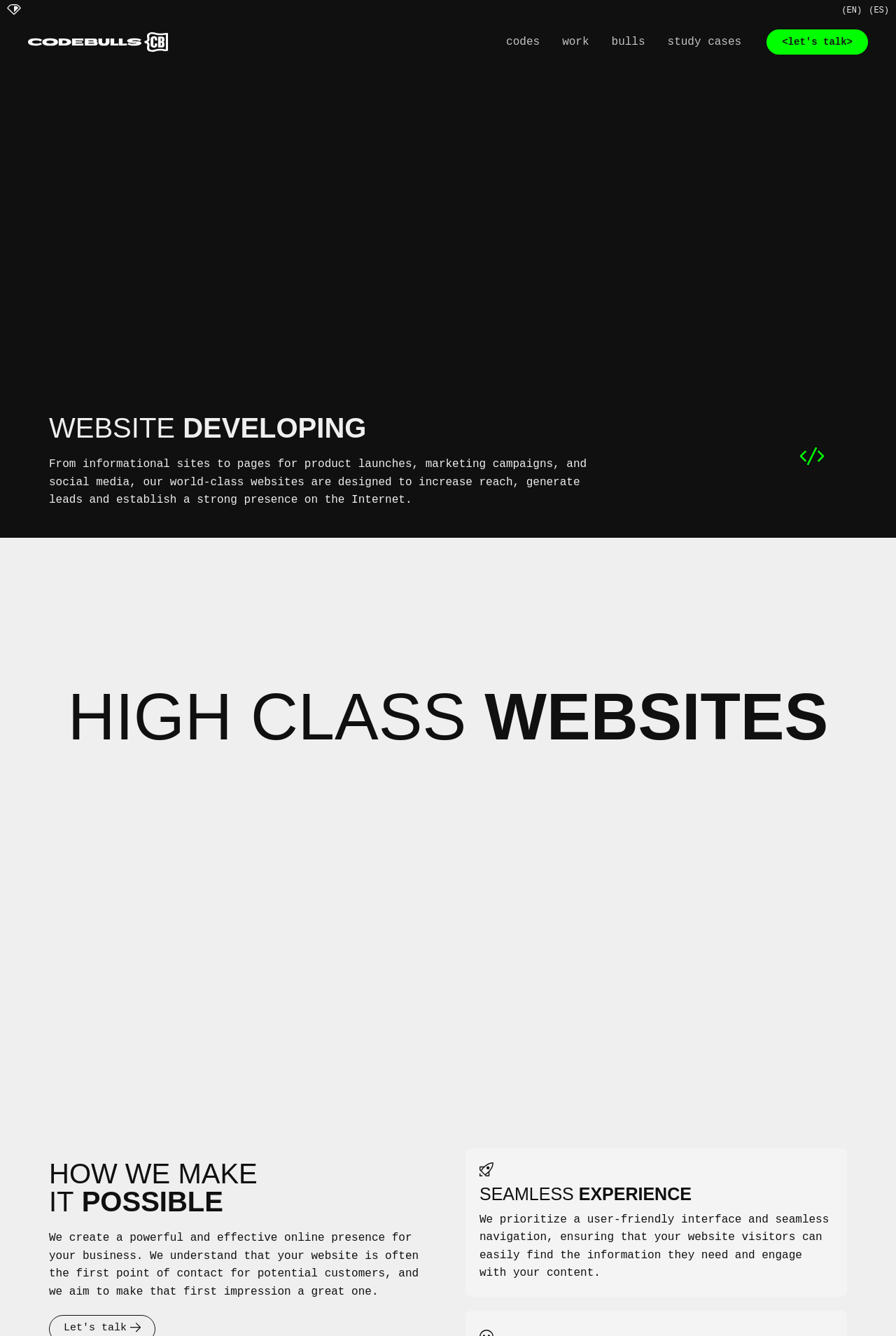What is the focus of the website's design?
Based on the image, give a one-word or short phrase answer.

User-friendly interface